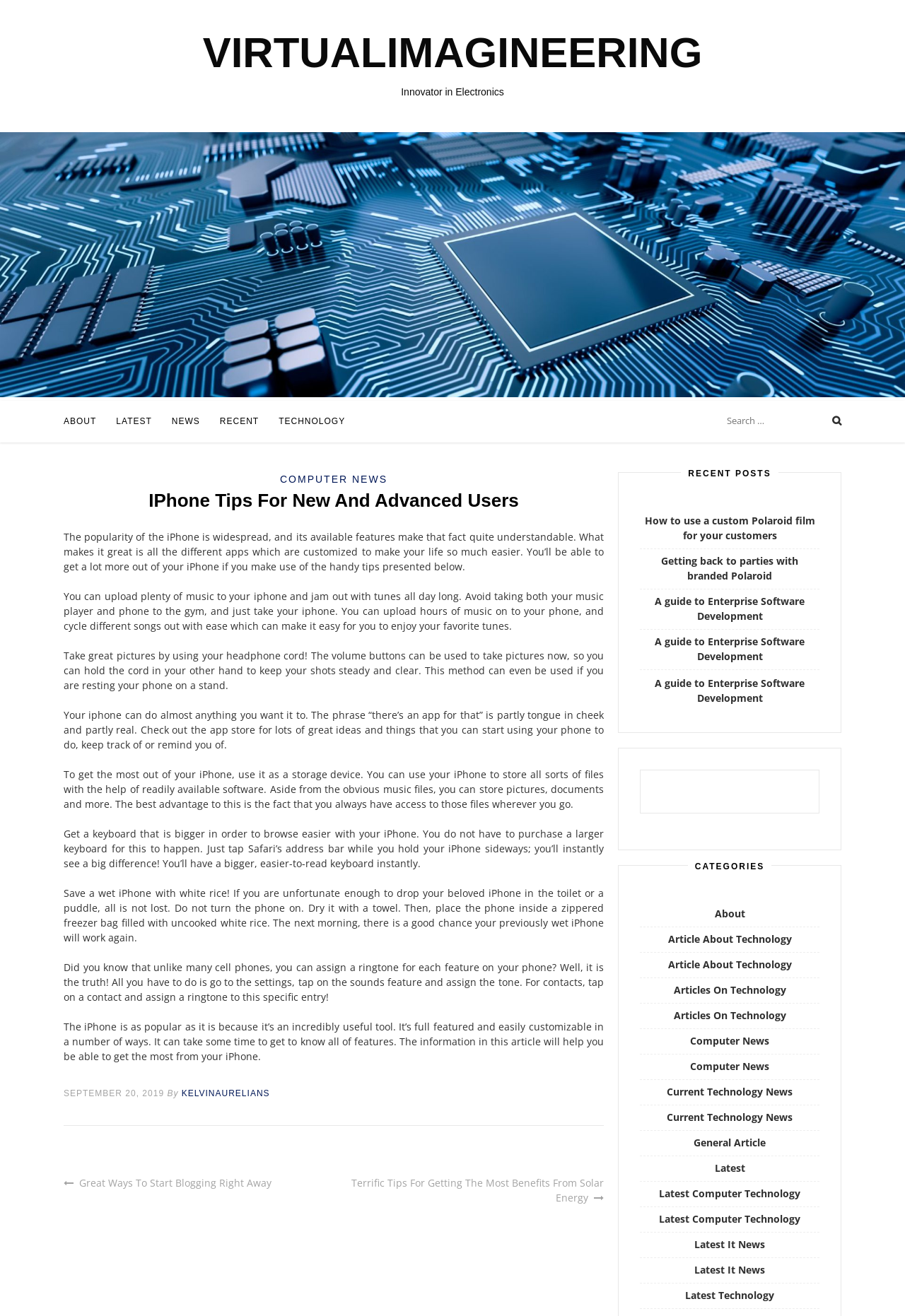Identify the bounding box coordinates for the element you need to click to achieve the following task: "Go to the 'ABOUT' page". The coordinates must be four float values ranging from 0 to 1, formatted as [left, top, right, bottom].

[0.07, 0.304, 0.107, 0.336]